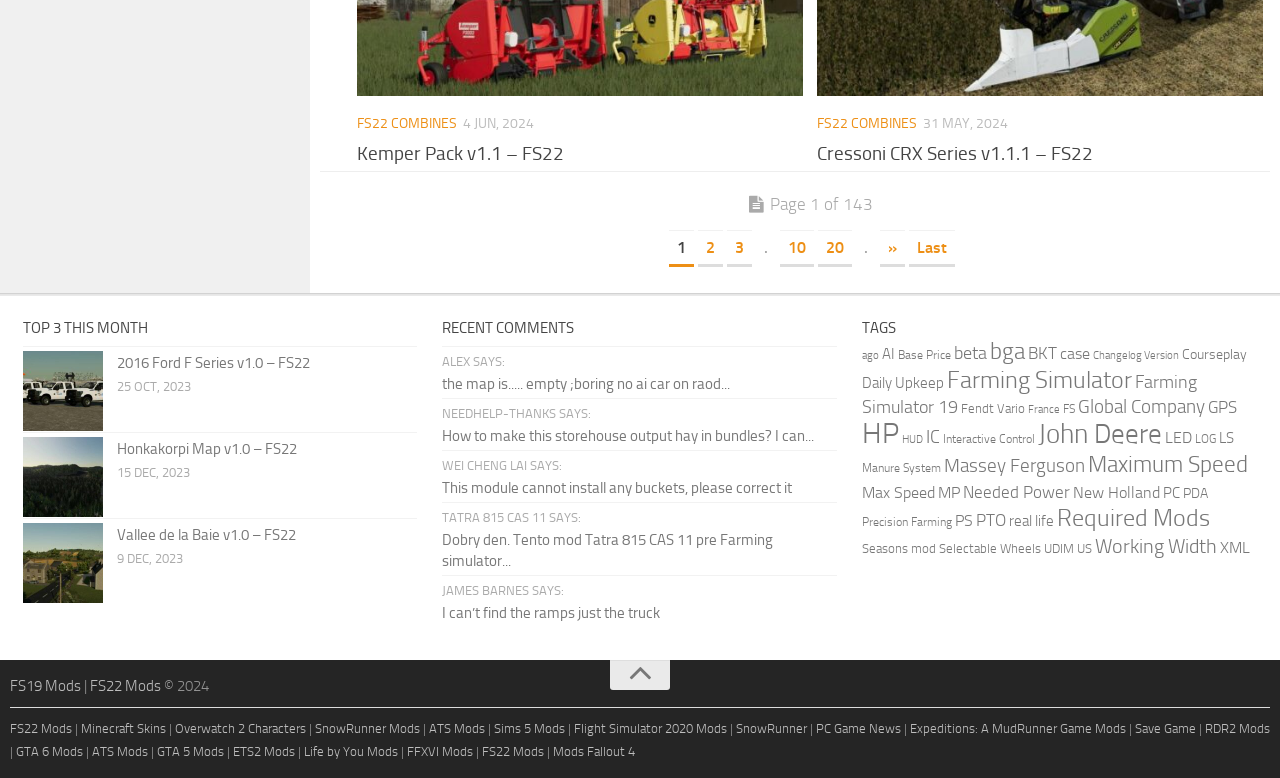Provide the bounding box coordinates of the HTML element described by the text: "case". The coordinates should be in the format [left, top, right, bottom] with values between 0 and 1.

[0.828, 0.442, 0.851, 0.466]